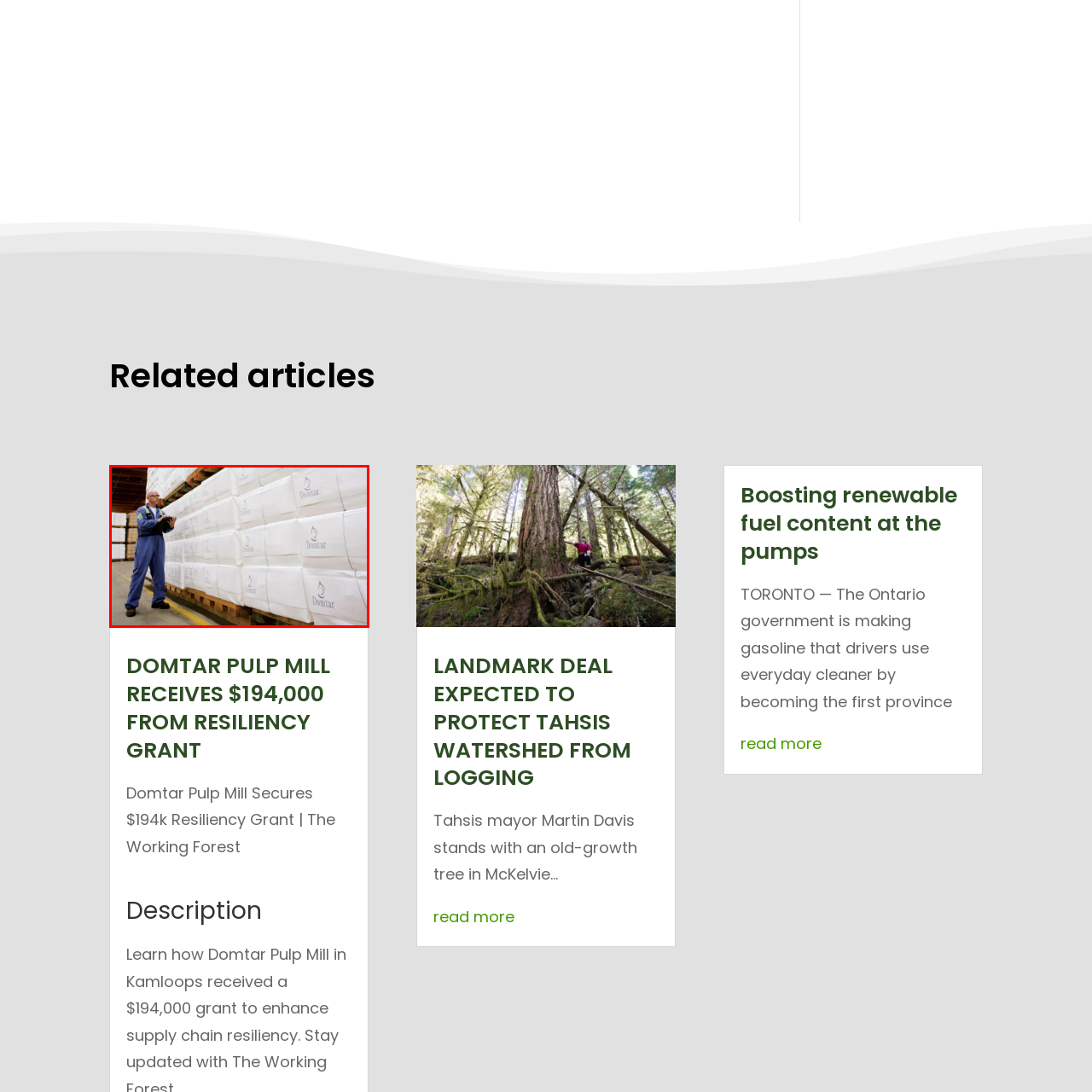Please provide a thorough description of the image inside the red frame.

The image features a worker at the Domtar Pulp Mill, skillfully handling a package in a warehouse filled with neatly arranged stacks of white wrapped products. Each bundle displays the Domtar logo prominently, indicating the company's branding. The environment is industrial, with wooden pallets supporting the stacked packages and a well-organized layout that suggests efficient storage practices. The worker, dressed in safety gear, is focused on the task at hand, highlighting the importance of diligence in maintaining operations at the mill. This image complements the related article titled "DOMTAR PULP MILL RECEIVES $194,000 FROM RESILIENCY GRANT," which details significant funding aimed at enhancing the mill's sustainability and operational resilience.